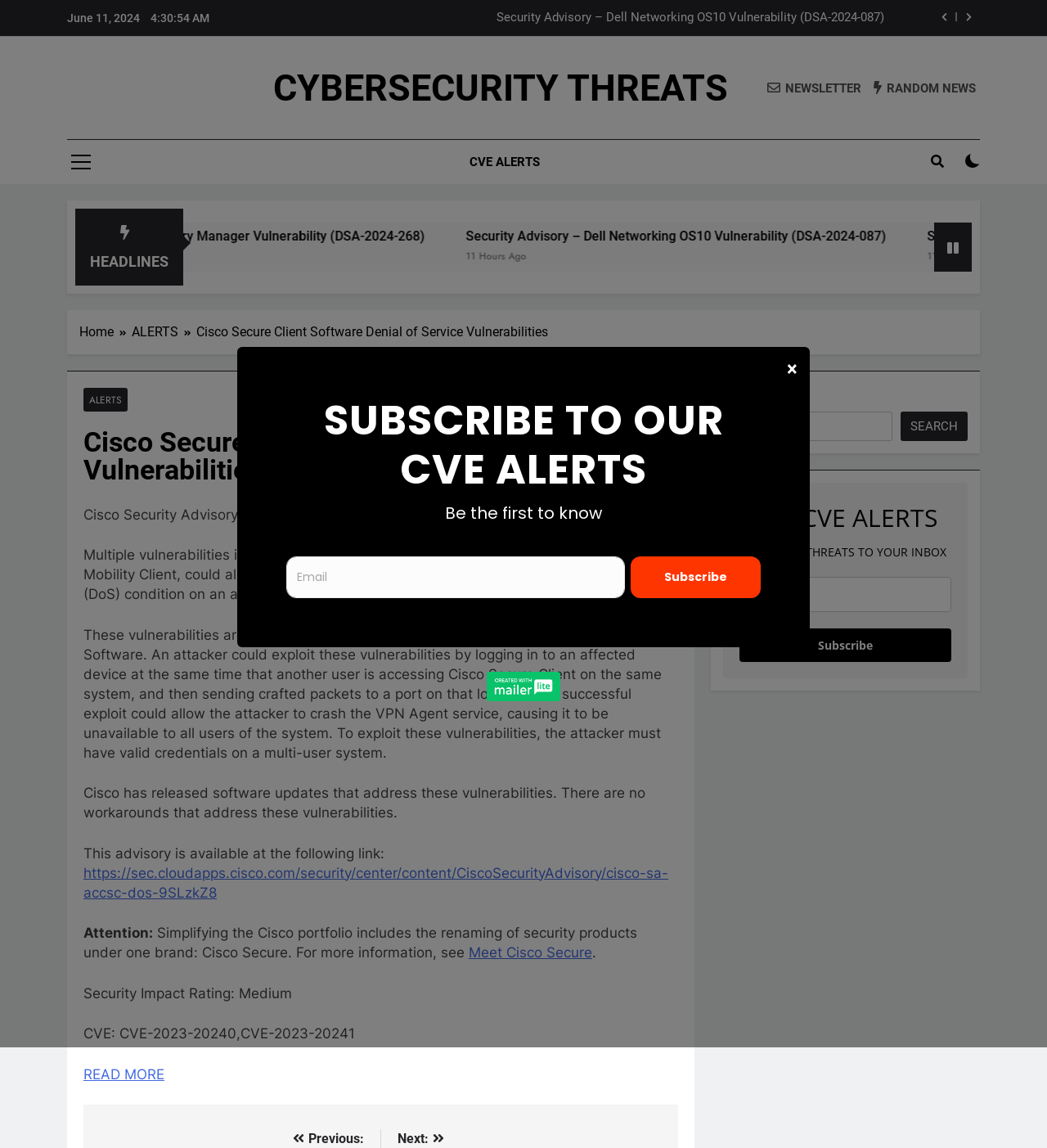How can the vulnerability be exploited?
Look at the screenshot and give a one-word or phrase answer.

By sending crafted packets